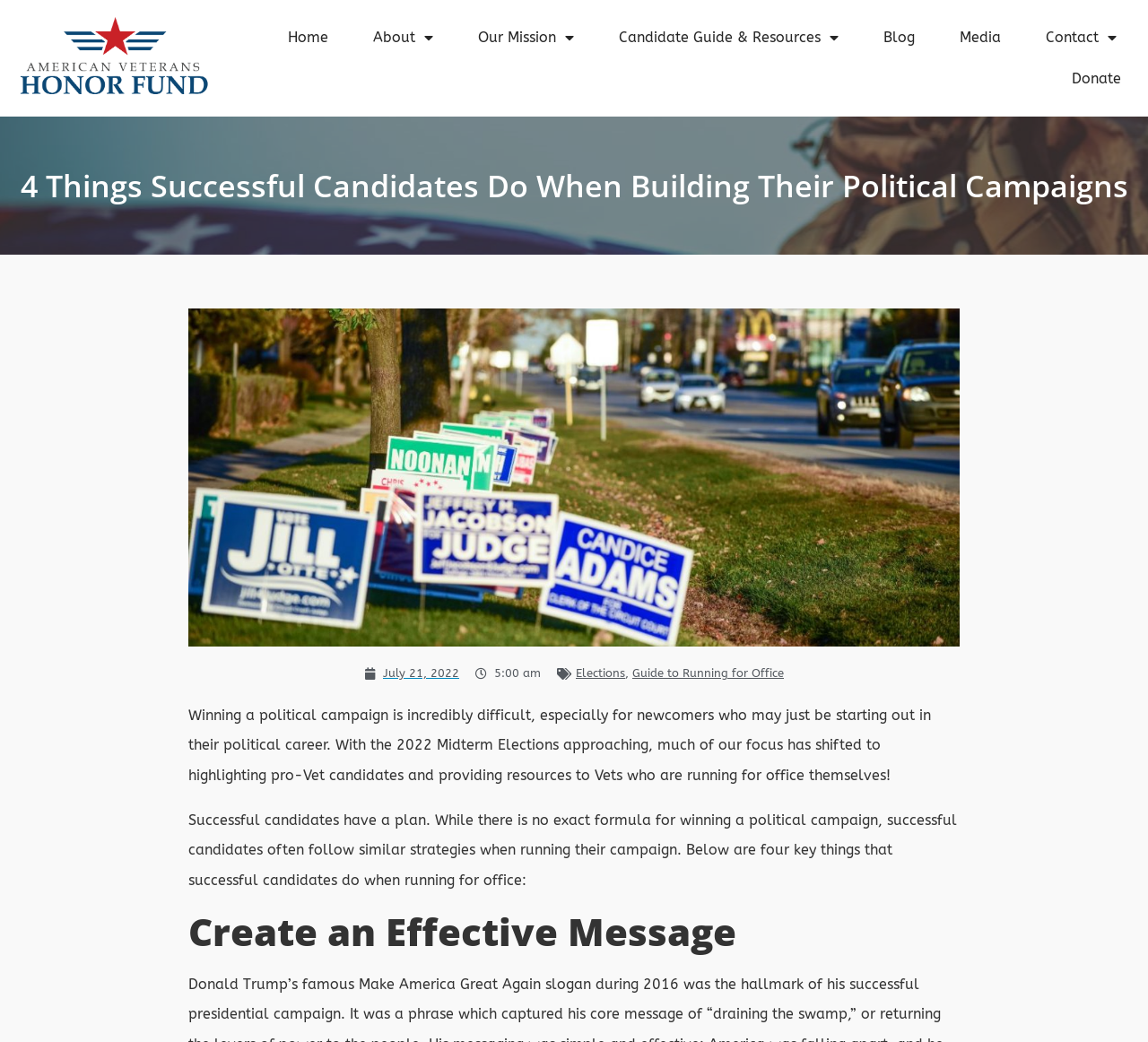Please identify the bounding box coordinates of the clickable region that I should interact with to perform the following instruction: "Learn about the Guide to Running for Office". The coordinates should be expressed as four float numbers between 0 and 1, i.e., [left, top, right, bottom].

[0.551, 0.64, 0.683, 0.653]